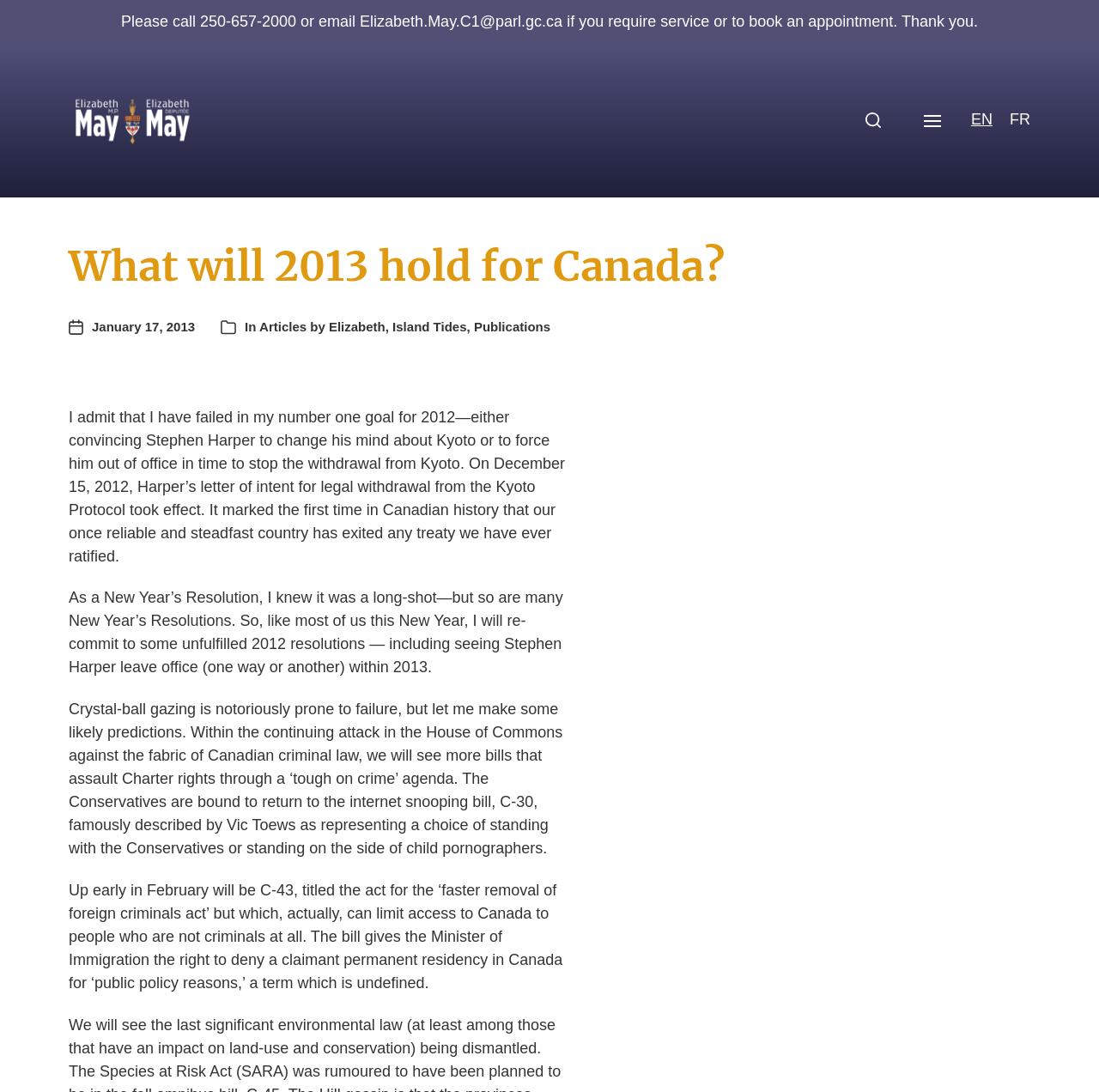What is the topic of the bill C-43?
Using the visual information, respond with a single word or phrase.

faster removal of foreign criminals act